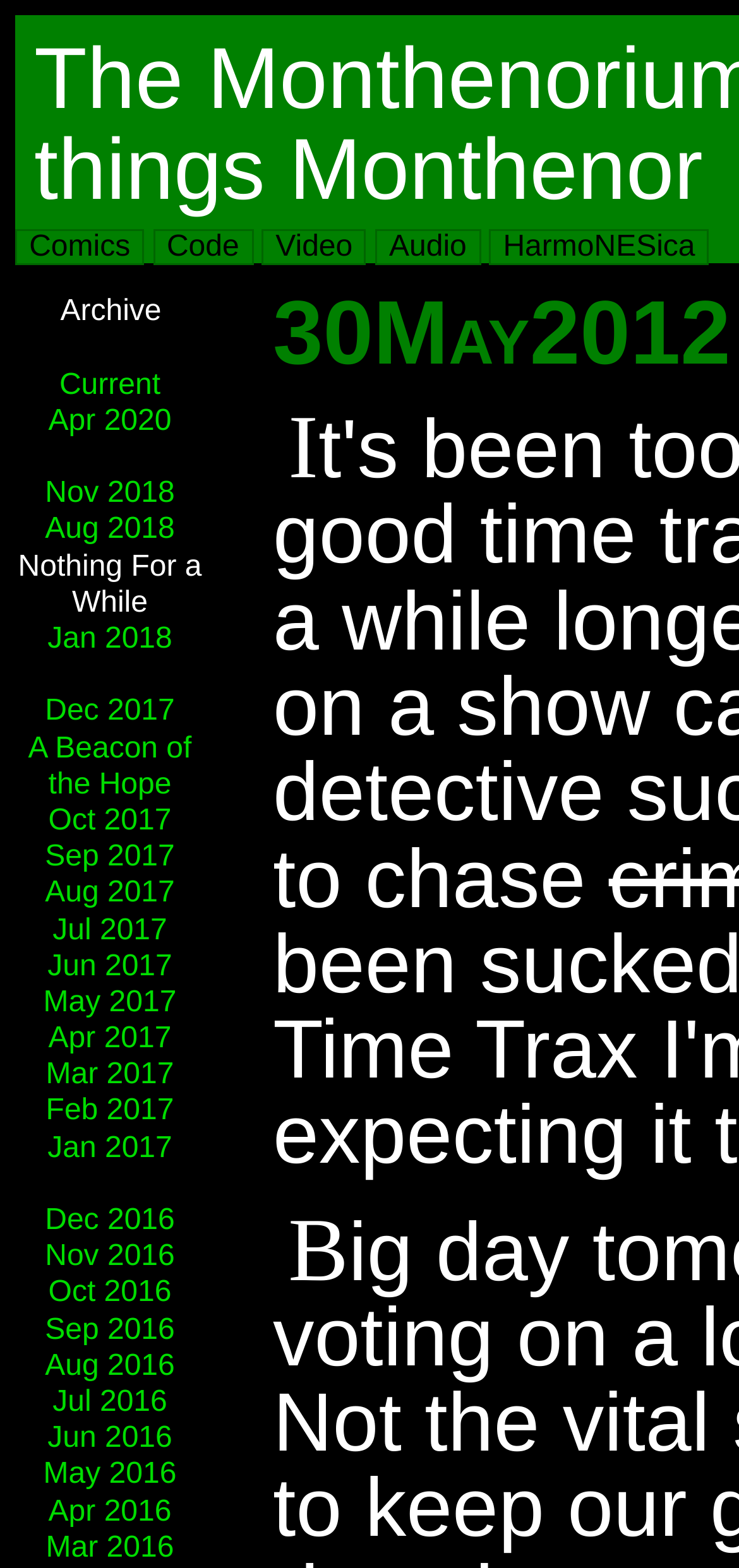Could you locate the bounding box coordinates for the section that should be clicked to accomplish this task: "Go to HarmoNESica".

[0.662, 0.147, 0.96, 0.169]